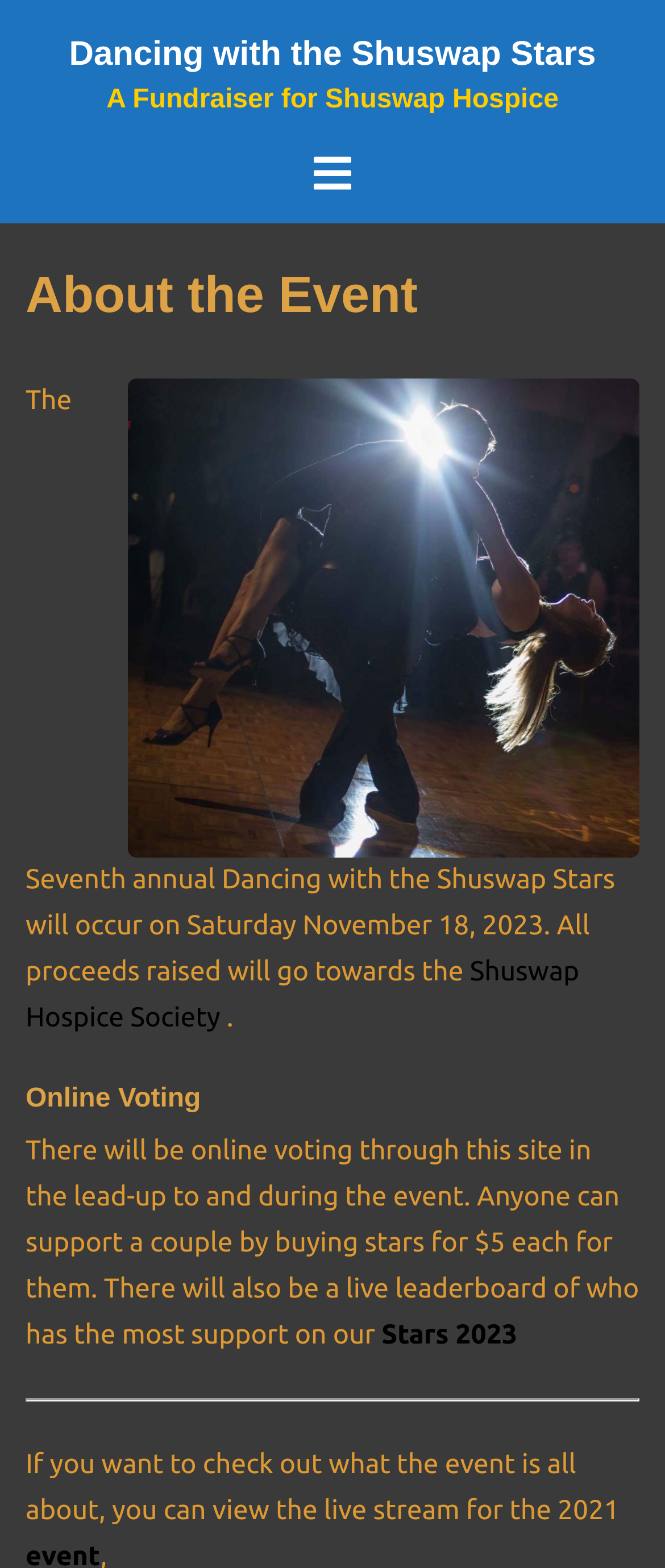Please provide the bounding box coordinate of the region that matches the element description: Stars 2023. Coordinates should be in the format (top-left x, top-left y, bottom-right x, bottom-right y) and all values should be between 0 and 1.

[0.574, 0.841, 0.778, 0.861]